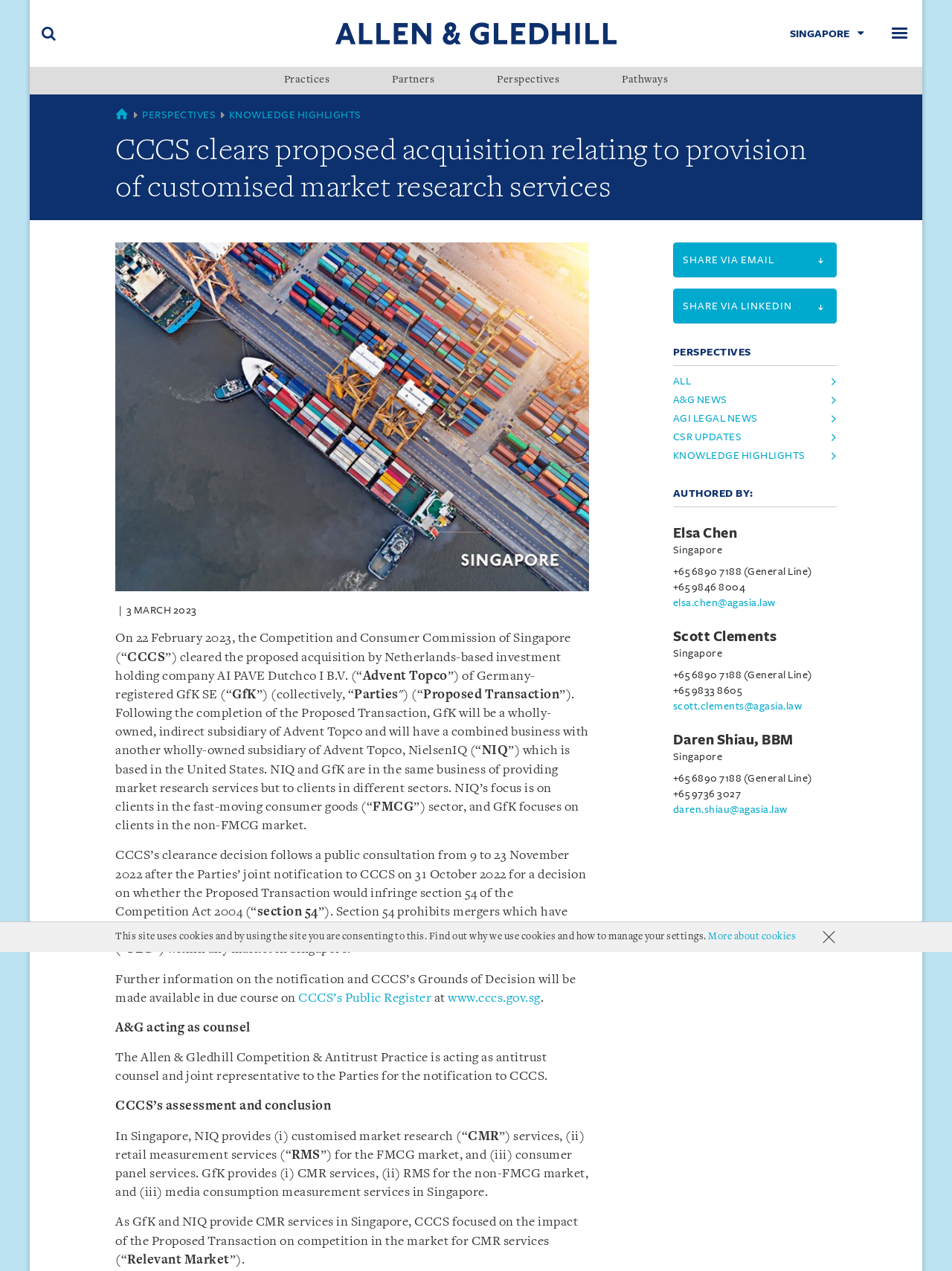Pinpoint the bounding box coordinates of the clickable area needed to execute the instruction: "Explore the archives". The coordinates should be specified as four float numbers between 0 and 1, i.e., [left, top, right, bottom].

None